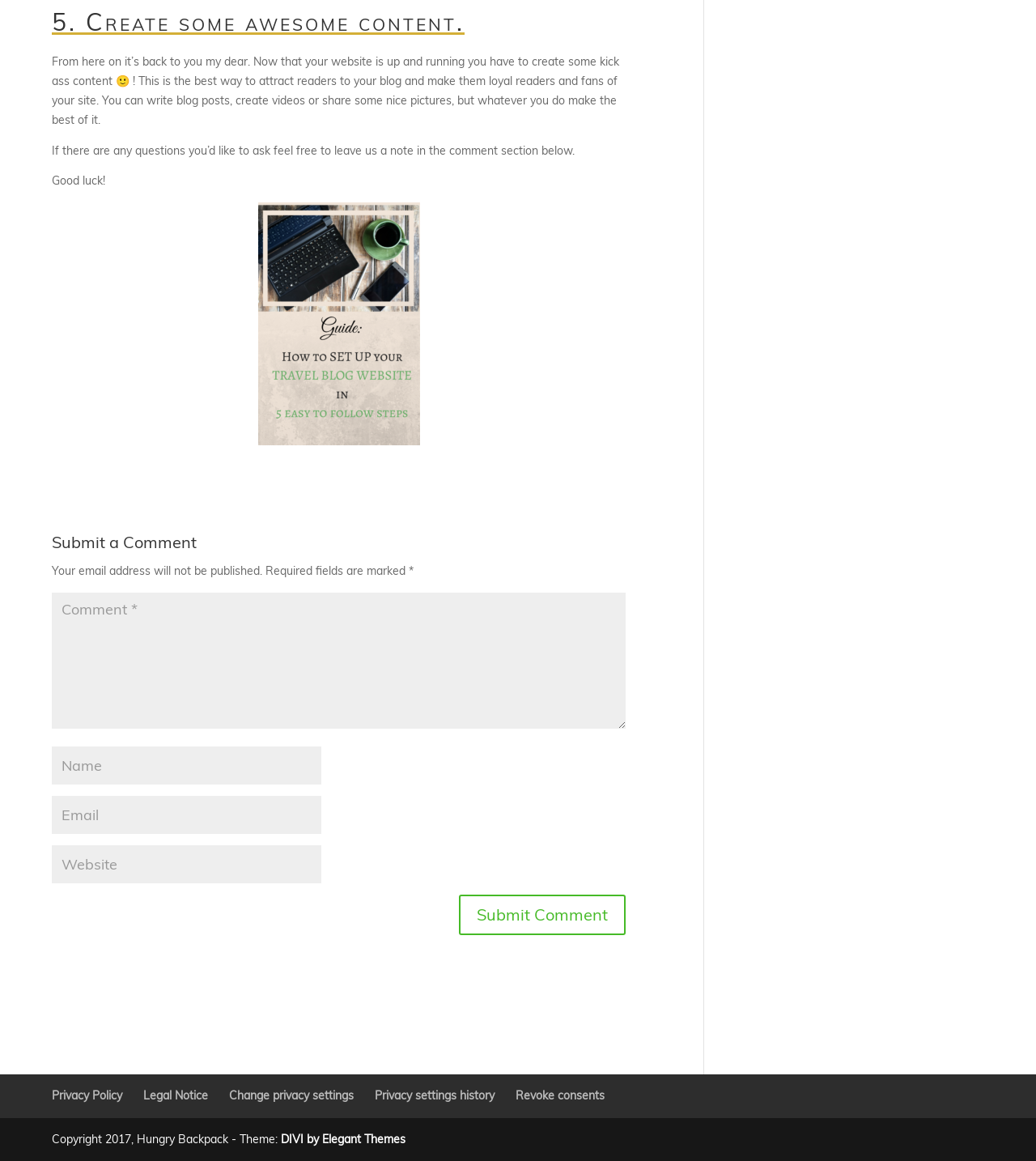Pinpoint the bounding box coordinates of the clickable element needed to complete the instruction: "Click on the privacy policy link". The coordinates should be provided as four float numbers between 0 and 1: [left, top, right, bottom].

[0.05, 0.937, 0.118, 0.95]